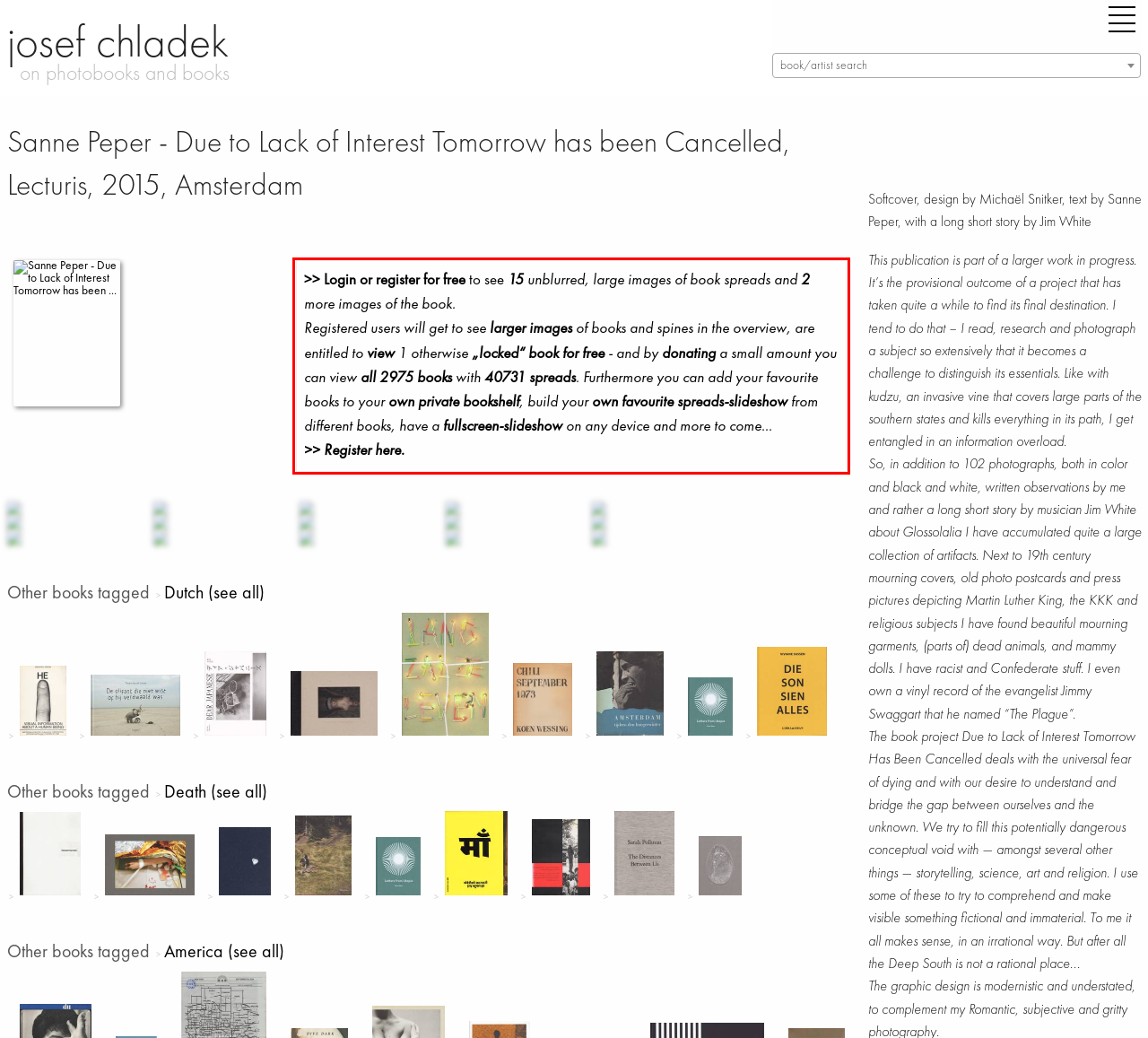You are provided with a webpage screenshot that includes a red rectangle bounding box. Extract the text content from within the bounding box using OCR.

>> Login or register for free to see 15 unblurred, large images of book spreads and 2 more images of the book. Registered users will get to see larger images of books and spines in the overview, are entitled to view 1 otherwise „locked“ book for free - and by donating a small amount you can view all 2975 books with 40731 spreads. Furthermore you can add your favourite books to your own private bookshelf, build your own favourite spreads-slideshow from different books, have a fullscreen-slideshow on any device and more to come... >> Register here.